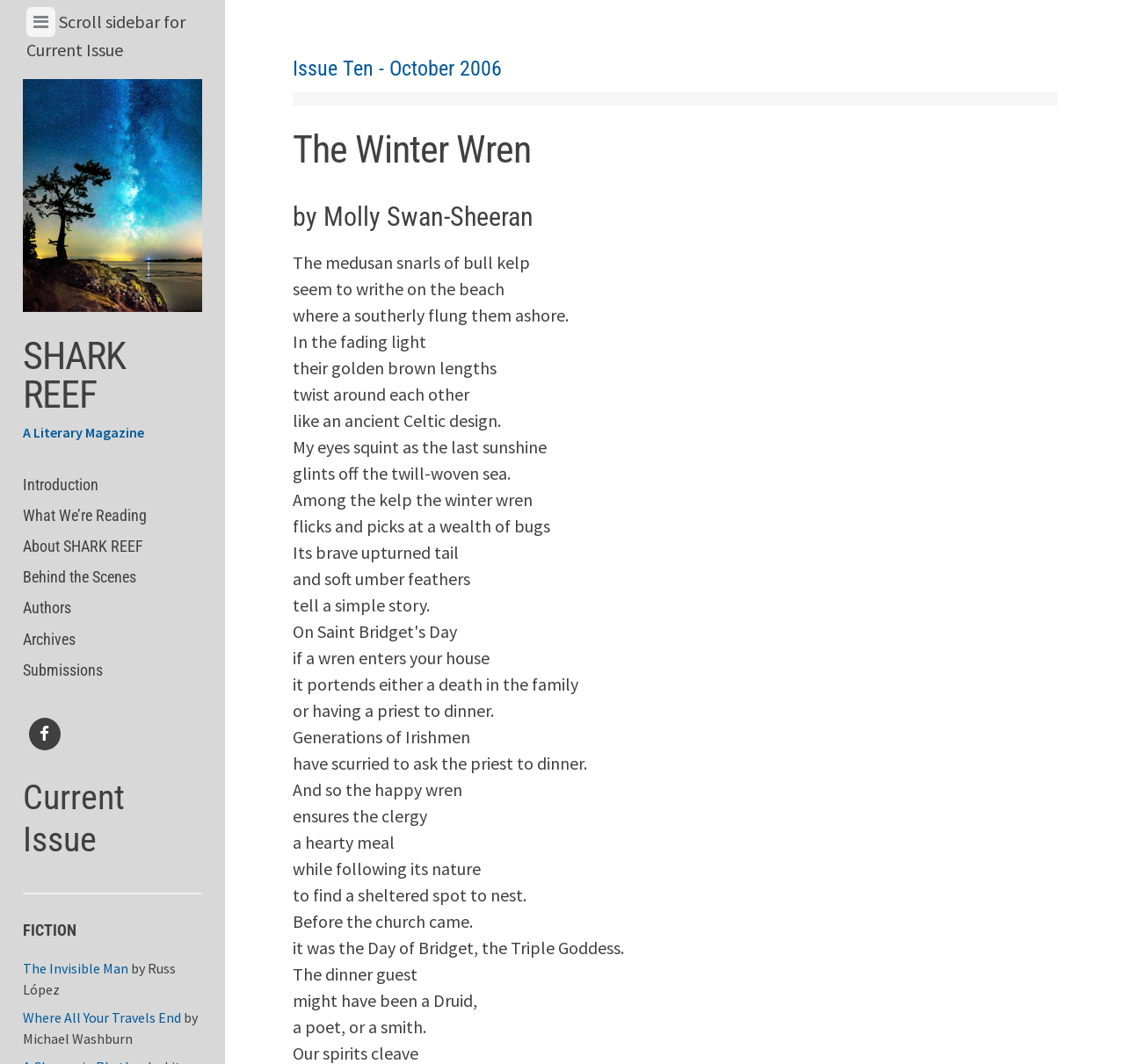Give a full account of the webpage's elements and their arrangement.

The webpage is about a literary magazine called SHARK REEF, with a focus on the Winter Wren issue. At the top, there is a horizontal tab list with a selected tab labeled "View Menu & Current Issue". Below this, there is a static text "Scroll sidebar for Current Issue". 

To the right of the tab list, there is a link and a heading "SHARK REEF" with a smaller link "SHARK REEF" below it. Underneath, there are several links, including "Introduction", "What We’re Reading", "About SHARK REEF", "Behind the Scenes", "Authors", "Archives", "Submissions", and a Facebook link. 

Further down, there is a heading "Current Issue" followed by a heading "FICTION". Below this, there are links to several fiction pieces, including "The Invisible Man" by Russ López, "Where All Your Travels End", and another piece by Michael Washburn. 

On the right side of the page, there is a header section with two headings: "Issue Ten - October 2006" and "The Winter Wren". Below this, there is a heading "by Molly Swan-Sheeran".